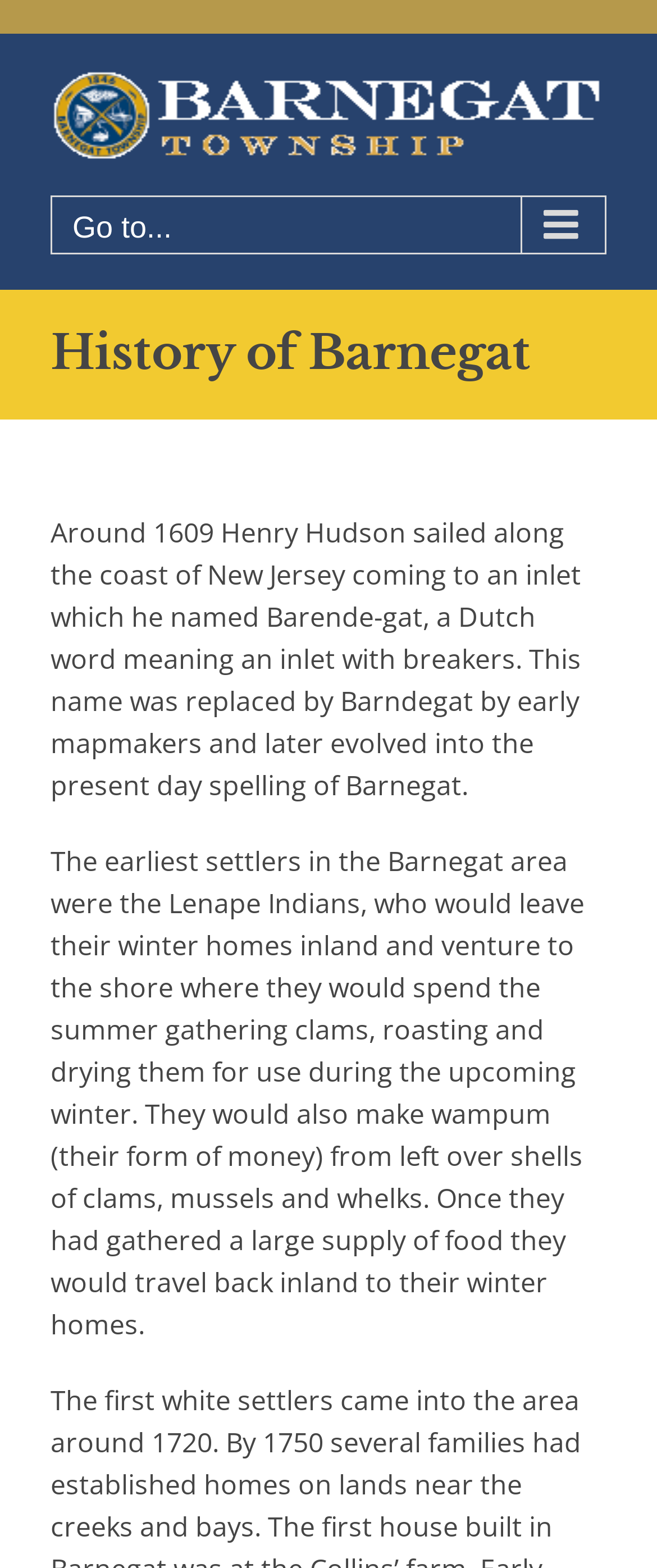Find and extract the text of the primary heading on the webpage.

History of Barnegat